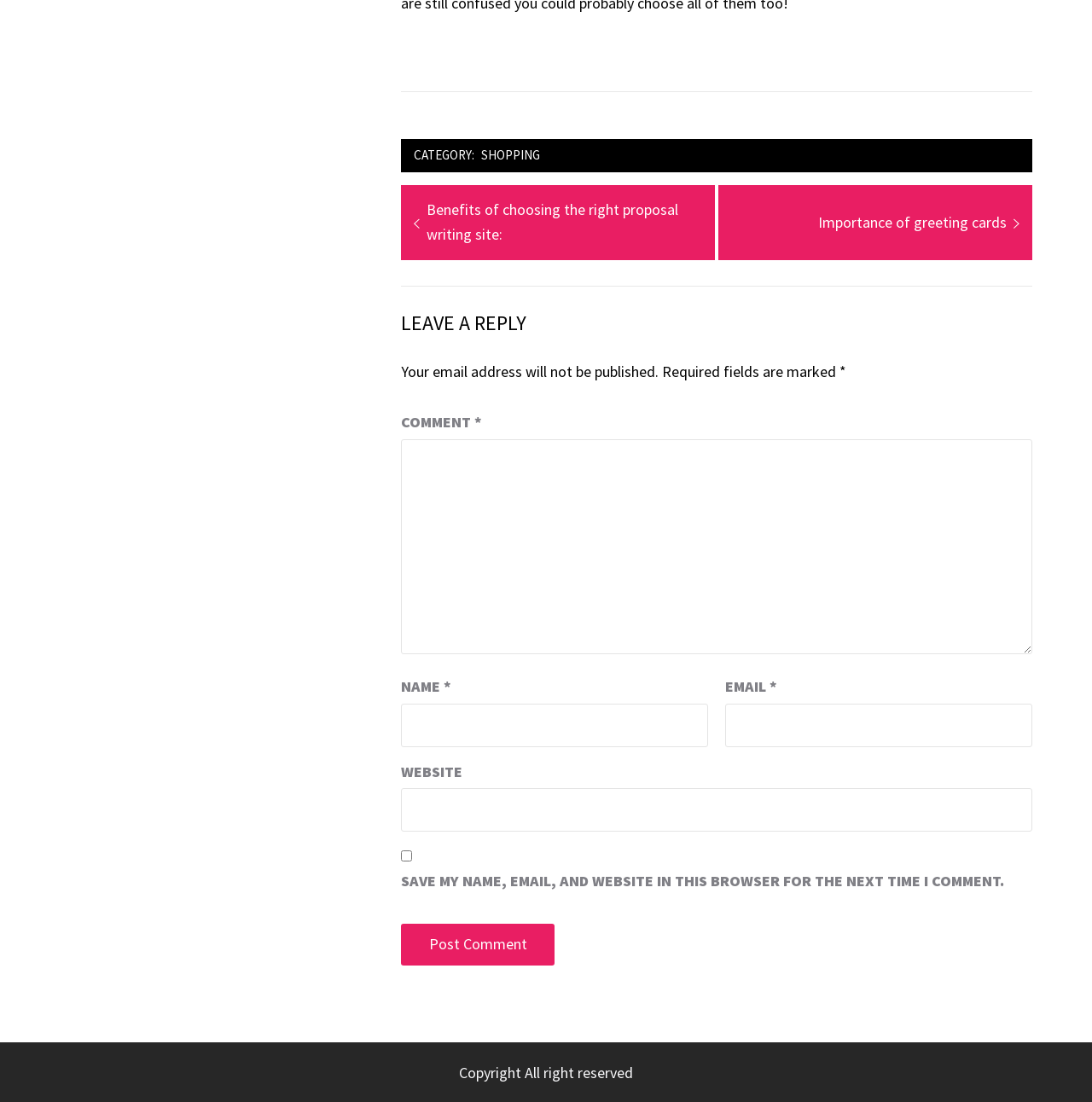Please identify the bounding box coordinates of the region to click in order to complete the task: "Browse news in the CATEGORIES section". The coordinates must be four float numbers between 0 and 1, specified as [left, top, right, bottom].

None